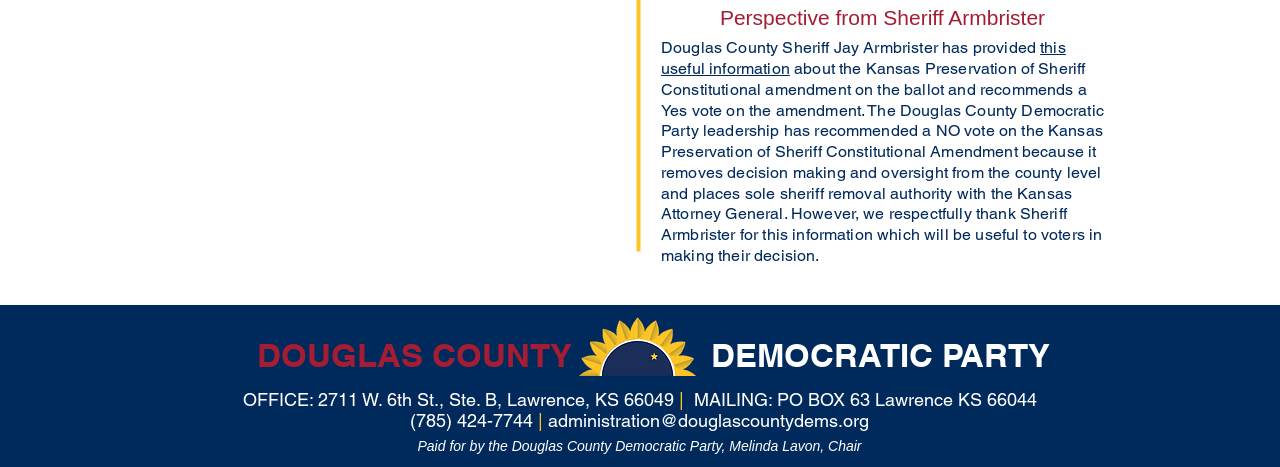Who is the sheriff mentioned in the article?
Examine the image and give a concise answer in one word or a short phrase.

Jay Armbrister